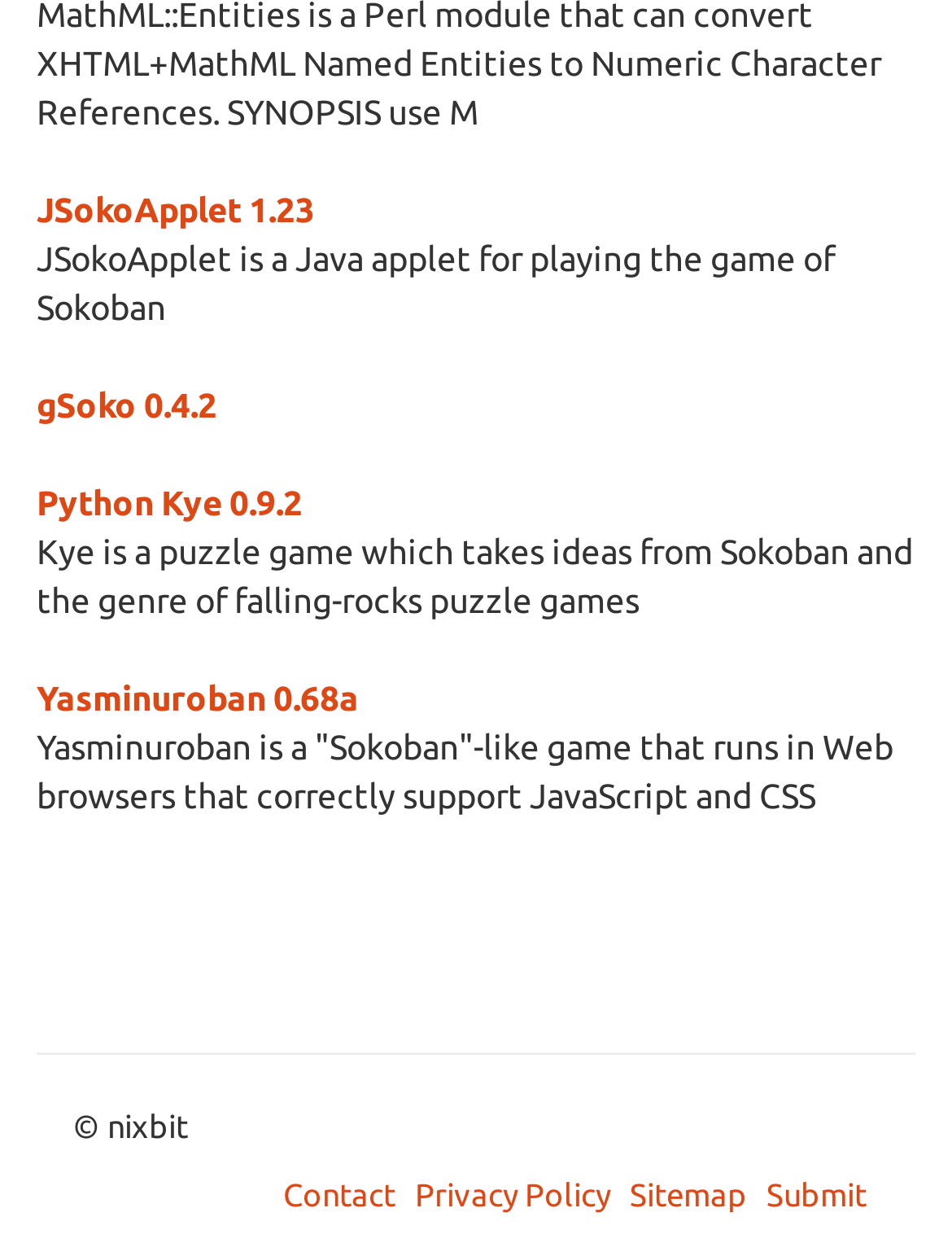Bounding box coordinates are specified in the format (top-left x, top-left y, bottom-right x, bottom-right y). All values are floating point numbers bounded between 0 and 1. Please provide the bounding box coordinate of the region this sentence describes: Python Kye 0.9.2

[0.038, 0.388, 0.318, 0.42]